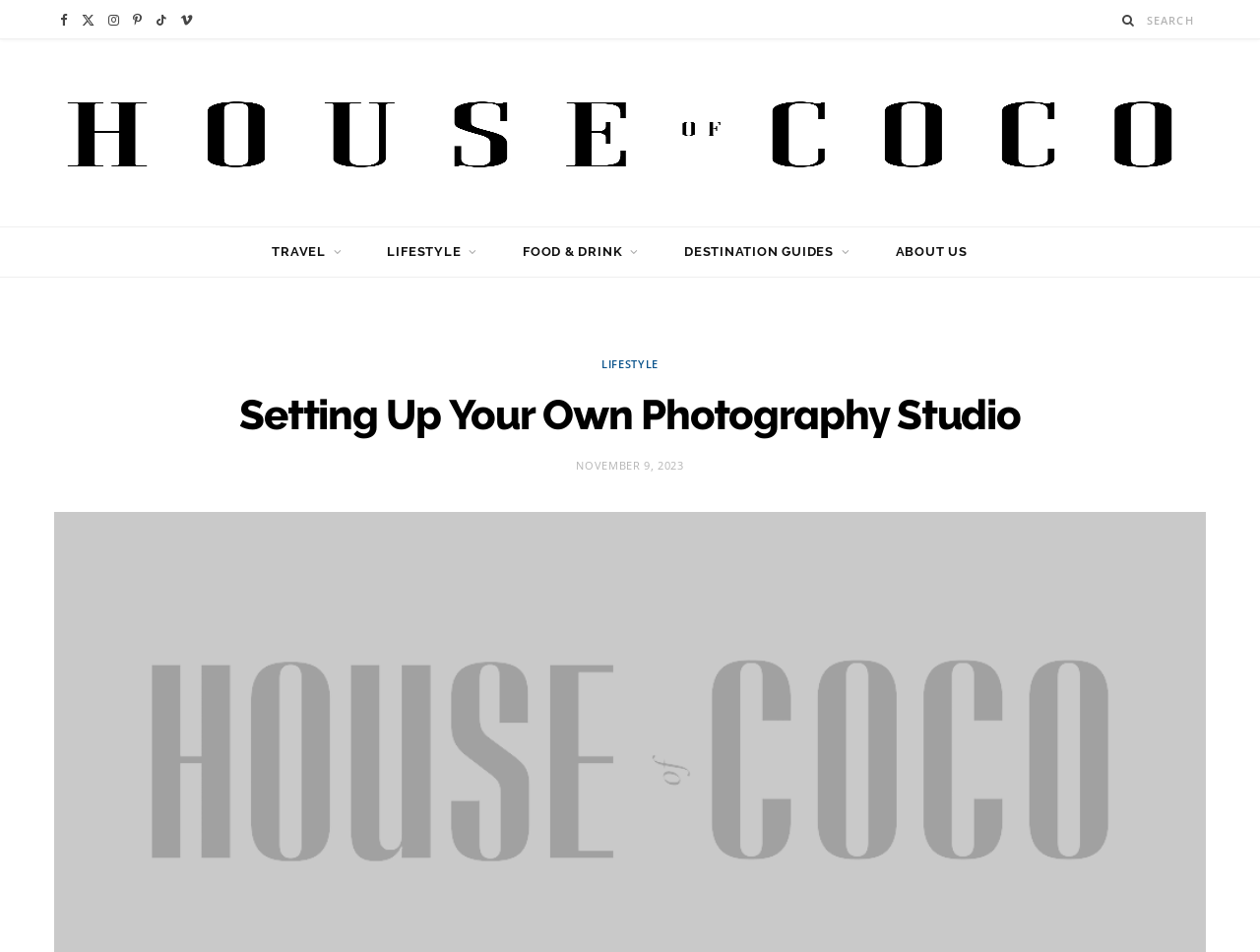Please indicate the bounding box coordinates of the element's region to be clicked to achieve the instruction: "Check the latest post date". Provide the coordinates as four float numbers between 0 and 1, i.e., [left, top, right, bottom].

[0.457, 0.481, 0.543, 0.497]